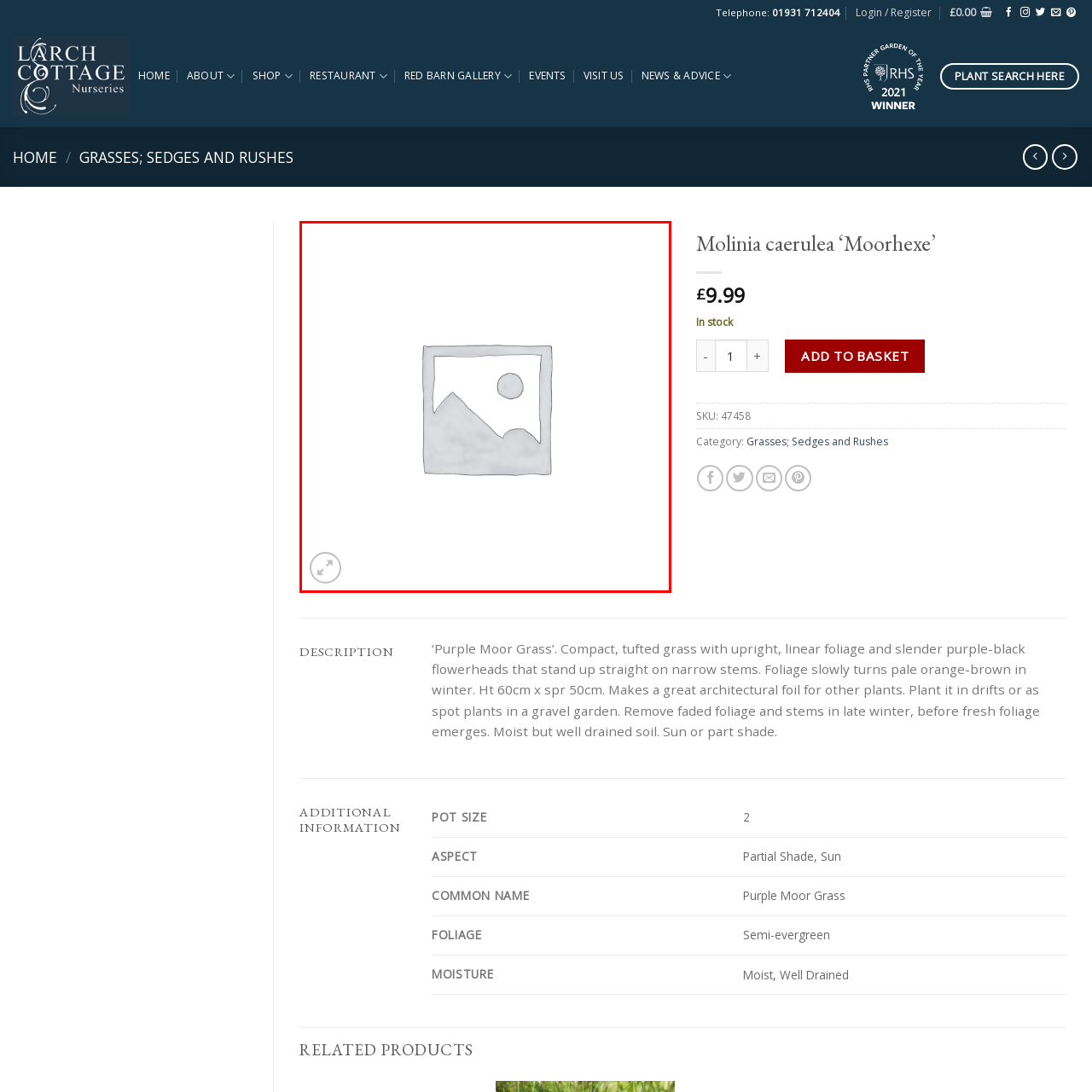What is depicted inside the picture frame?
Review the image area surrounded by the red bounding box and give a detailed answer to the question.

According to the caption, the picture frame contains a mountain and sun scene, symbolizing that a complete image would usually provide visual details of the item.